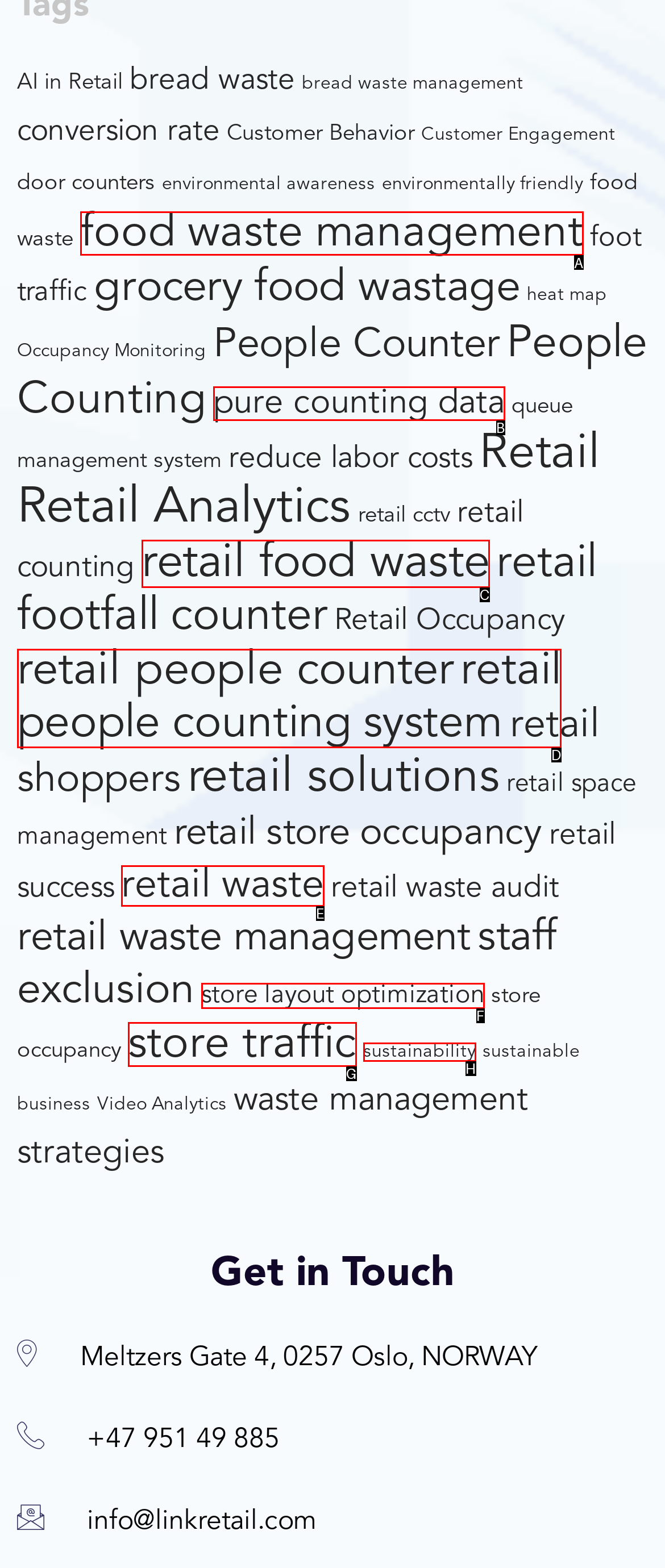Select the appropriate letter to fulfill the given instruction: View 'food waste management'
Provide the letter of the correct option directly.

A